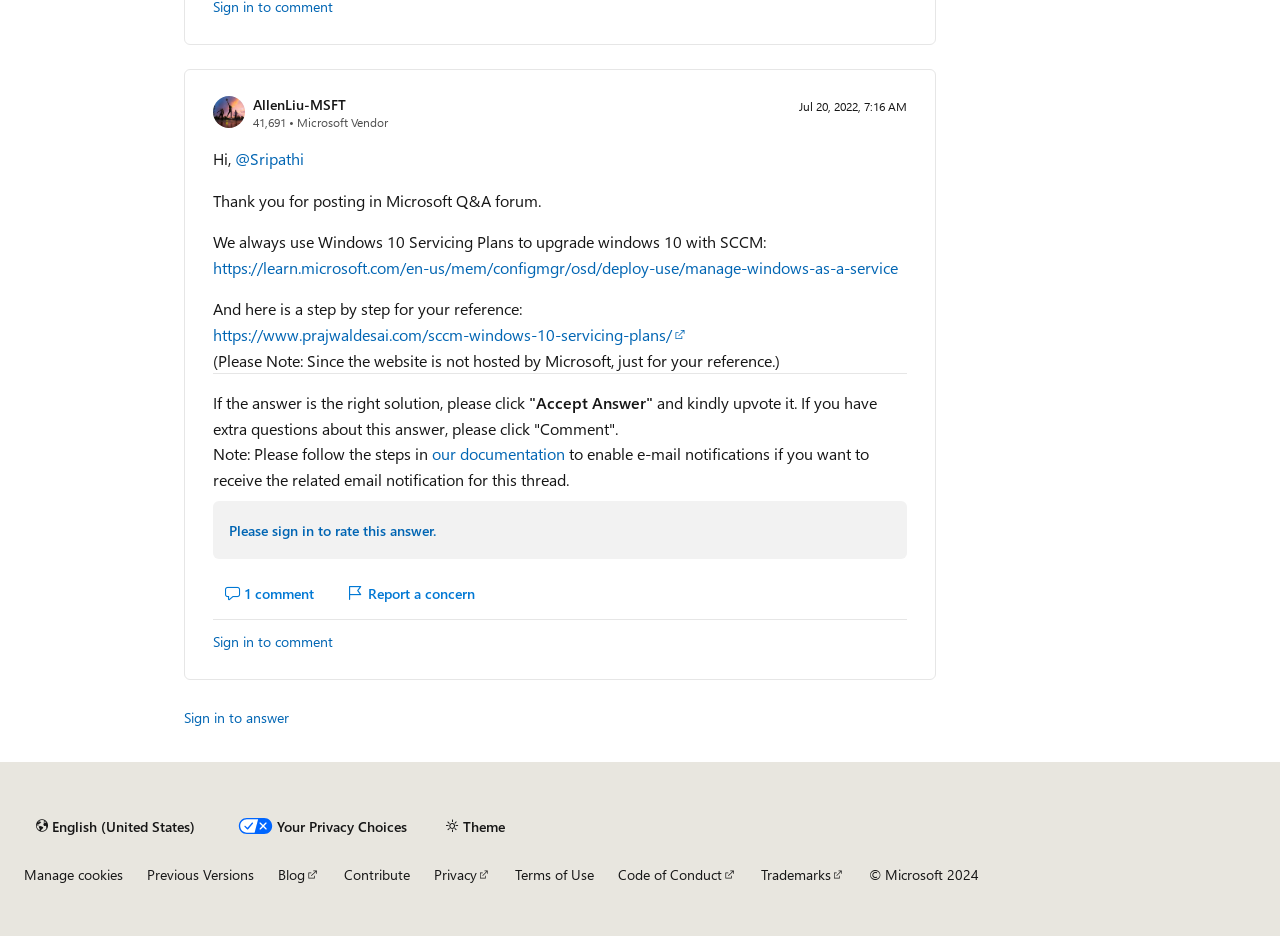Determine the bounding box coordinates of the target area to click to execute the following instruction: "Click the link to sign in to rate this answer."

[0.179, 0.553, 0.341, 0.58]